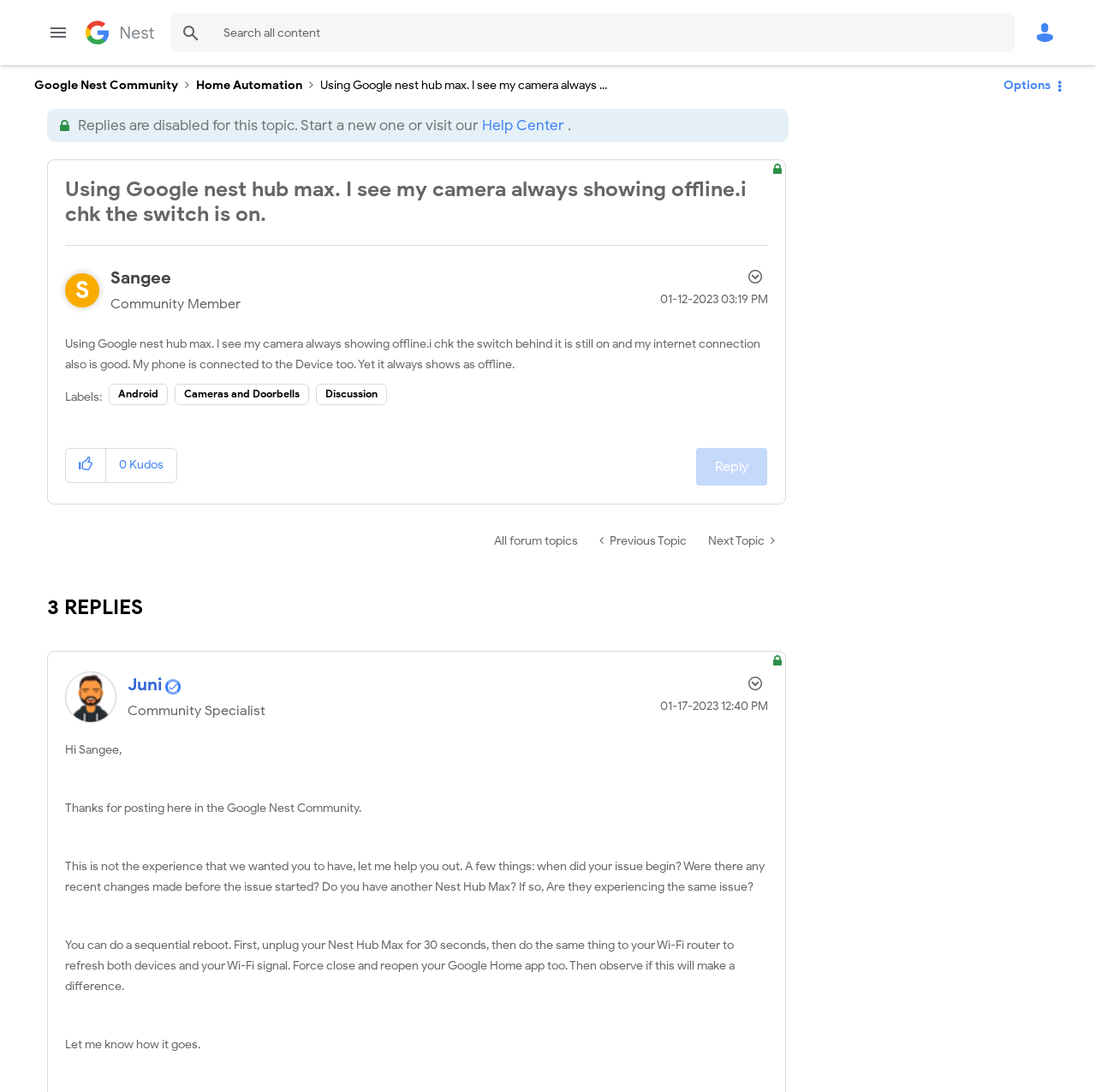Elaborate on the webpage's design and content in a detailed caption.

This webpage is a discussion forum on the Google Nest Community, where a user named Sangee has posted a question about their Google Nest Hub Max camera always showing offline despite the switch being on and a good internet connection. 

At the top of the page, there is a navigation bar with a menu button, a search button, and a breadcrumbs navigation section that shows the current topic's hierarchy. Below this, there is a heading that displays the title of the topic, "Using Google nest hub max. I see my camera always showing offline.i chk the switch is on." 

On the right side of the page, there is a section that displays information about the topic, including the number of replies, which is 3, and links to view previous and next topics. 

The main content of the page is divided into two sections. The first section is the original post by Sangee, which describes the issue they are experiencing with their Google Nest Hub Max camera. Below this, there is a reply from a Community Specialist named Juni, who provides a helpful response to Sangee's question, asking for more information about the issue and suggesting a few troubleshooting steps. 

Throughout the page, there are various buttons and links that allow users to interact with the topic, such as giving kudos, replying to the post, and viewing profiles of other users. There are also several alerts and notifications scattered throughout the page, but they do not contain any specific information.